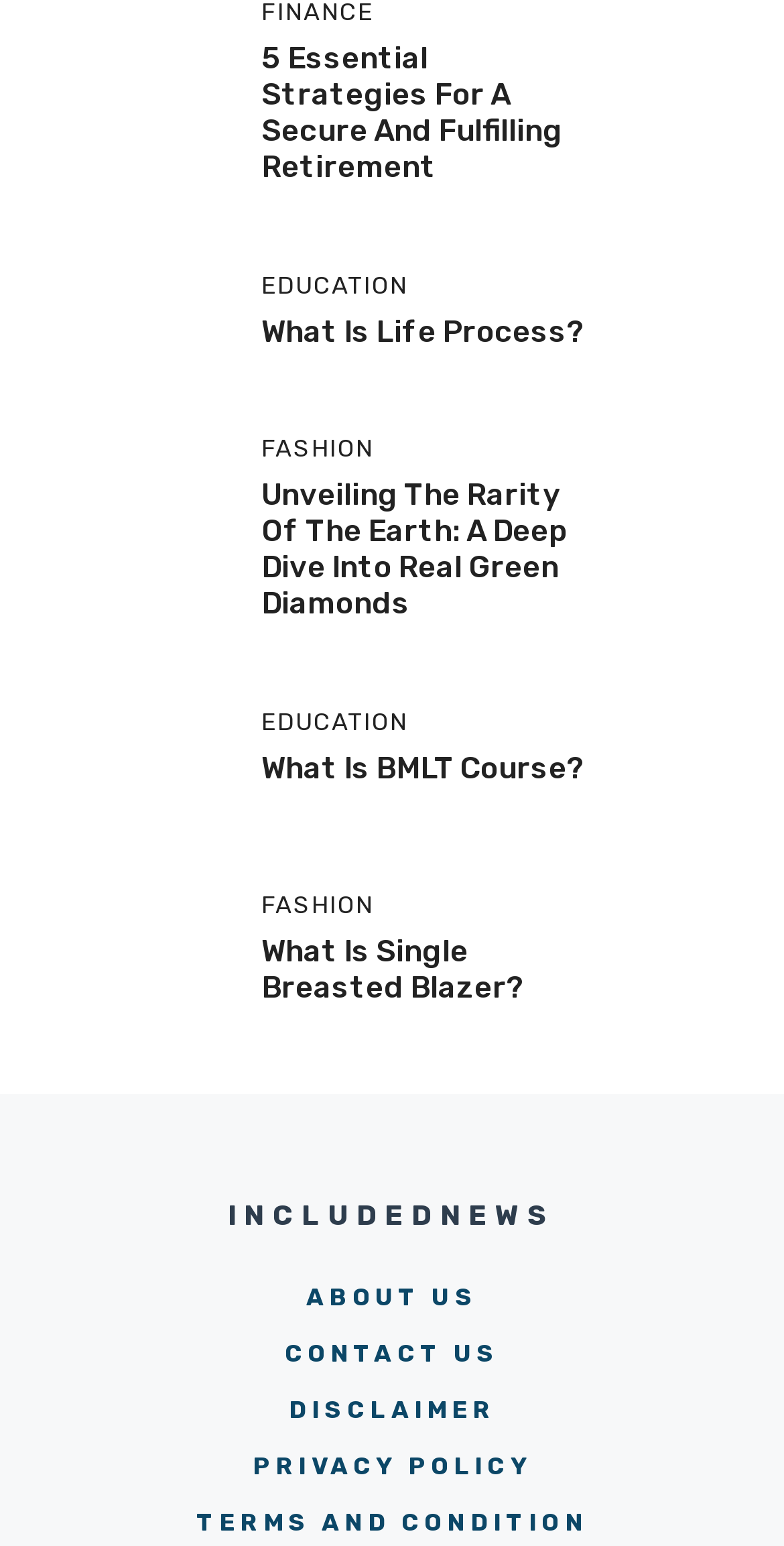Provide your answer in one word or a succinct phrase for the question: 
How many figures are present on the webpage?

5